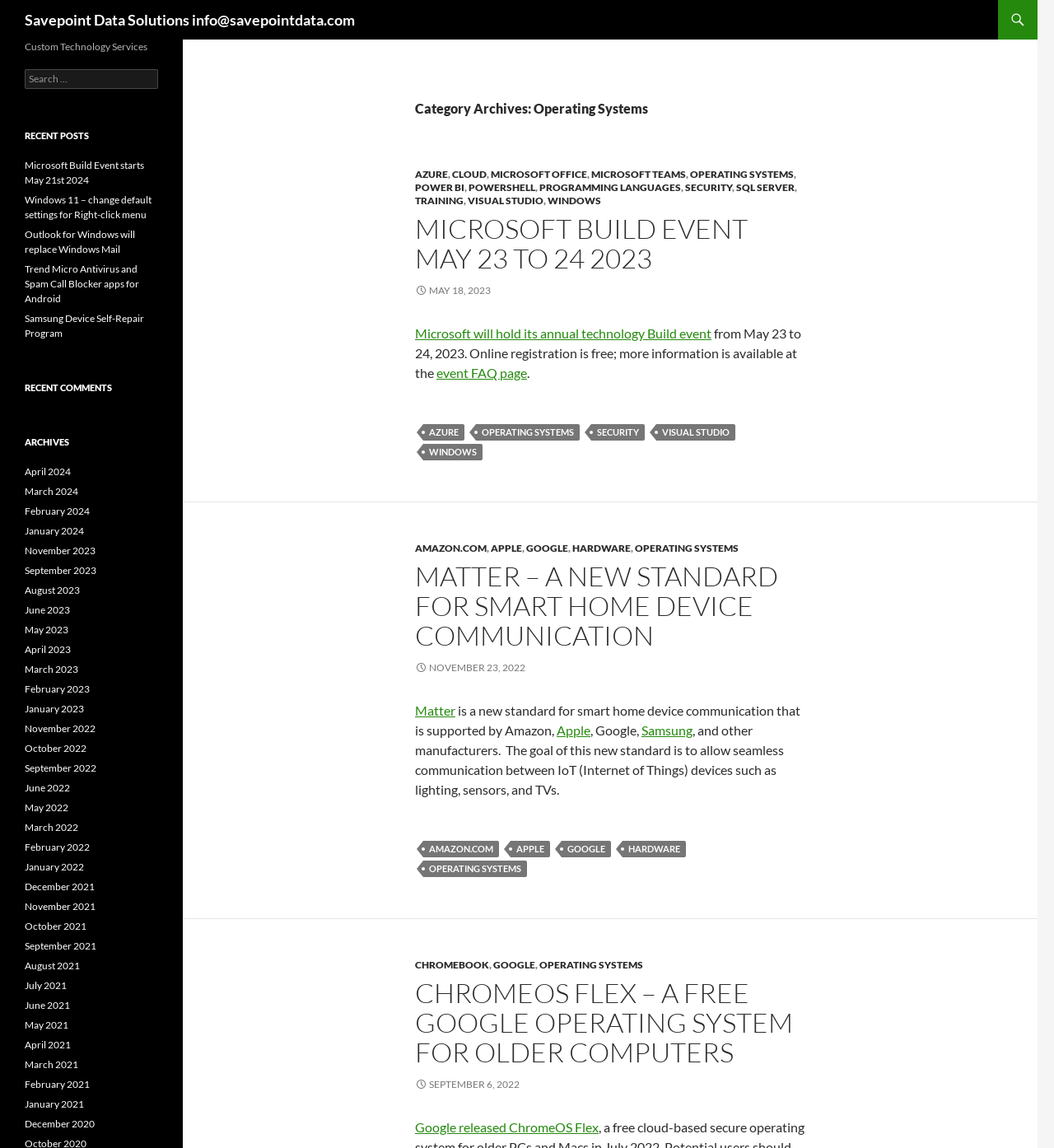Please identify the bounding box coordinates of the element I need to click to follow this instruction: "Change language".

None